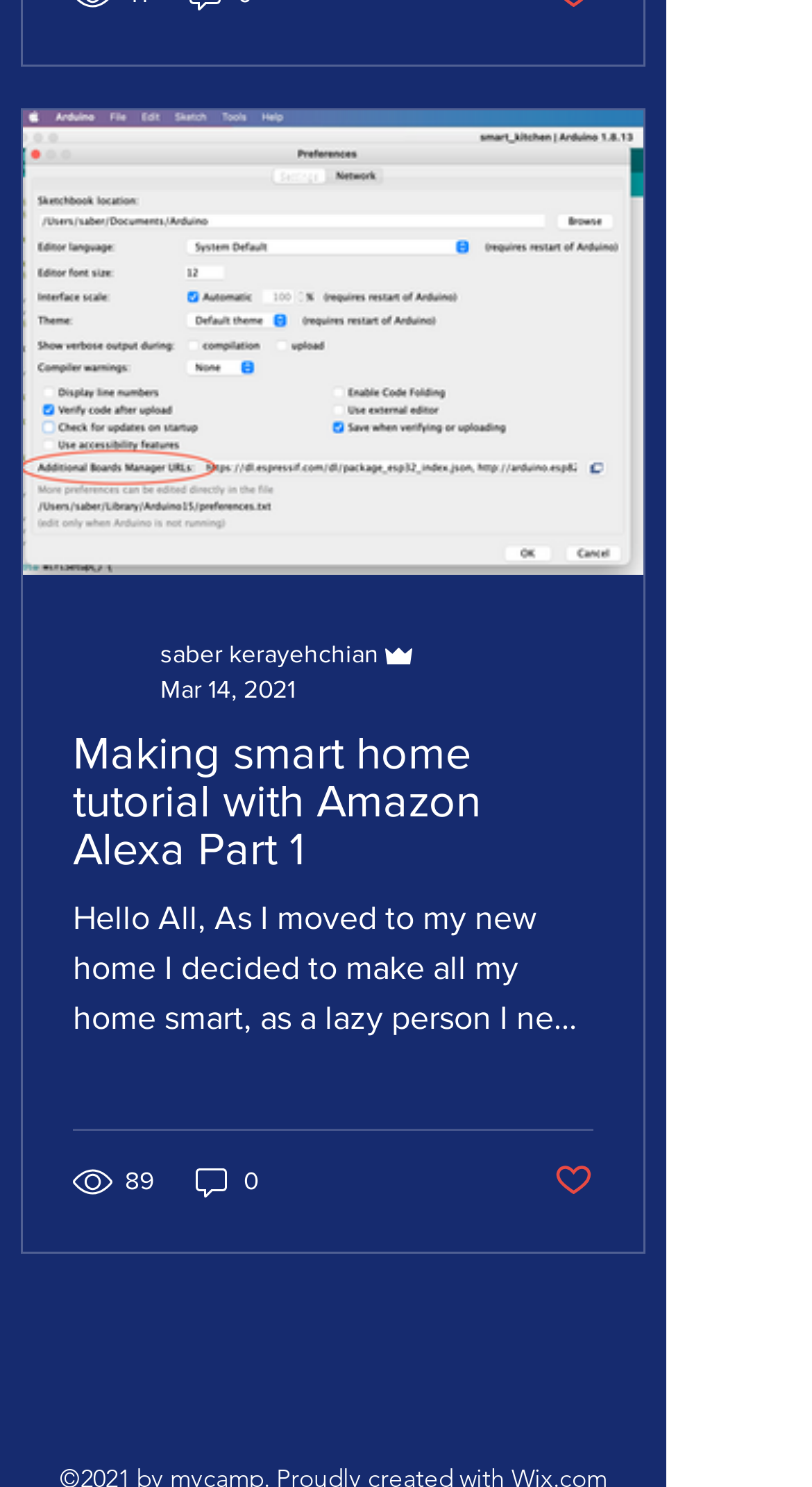What is the date of the article? Please answer the question using a single word or phrase based on the image.

Mar 14, 2021